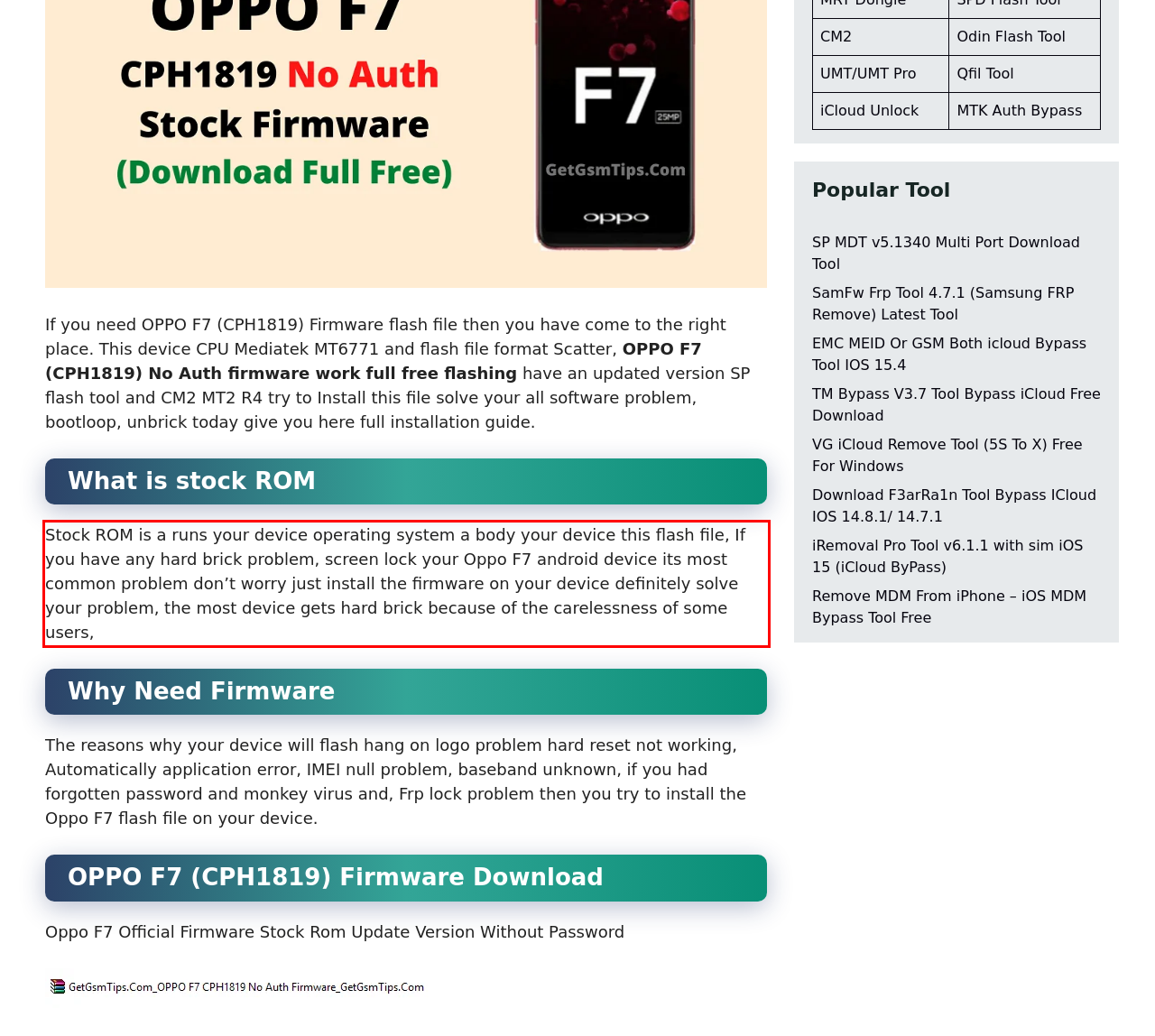Identify the text inside the red bounding box in the provided webpage screenshot and transcribe it.

Stock ROM is a runs your device operating system a body your device this flash file, If you have any hard brick problem, screen lock your Oppo F7 android device its most common problem don’t worry just install the firmware on your device definitely solve your problem, the most device gets hard brick because of the carelessness of some users,